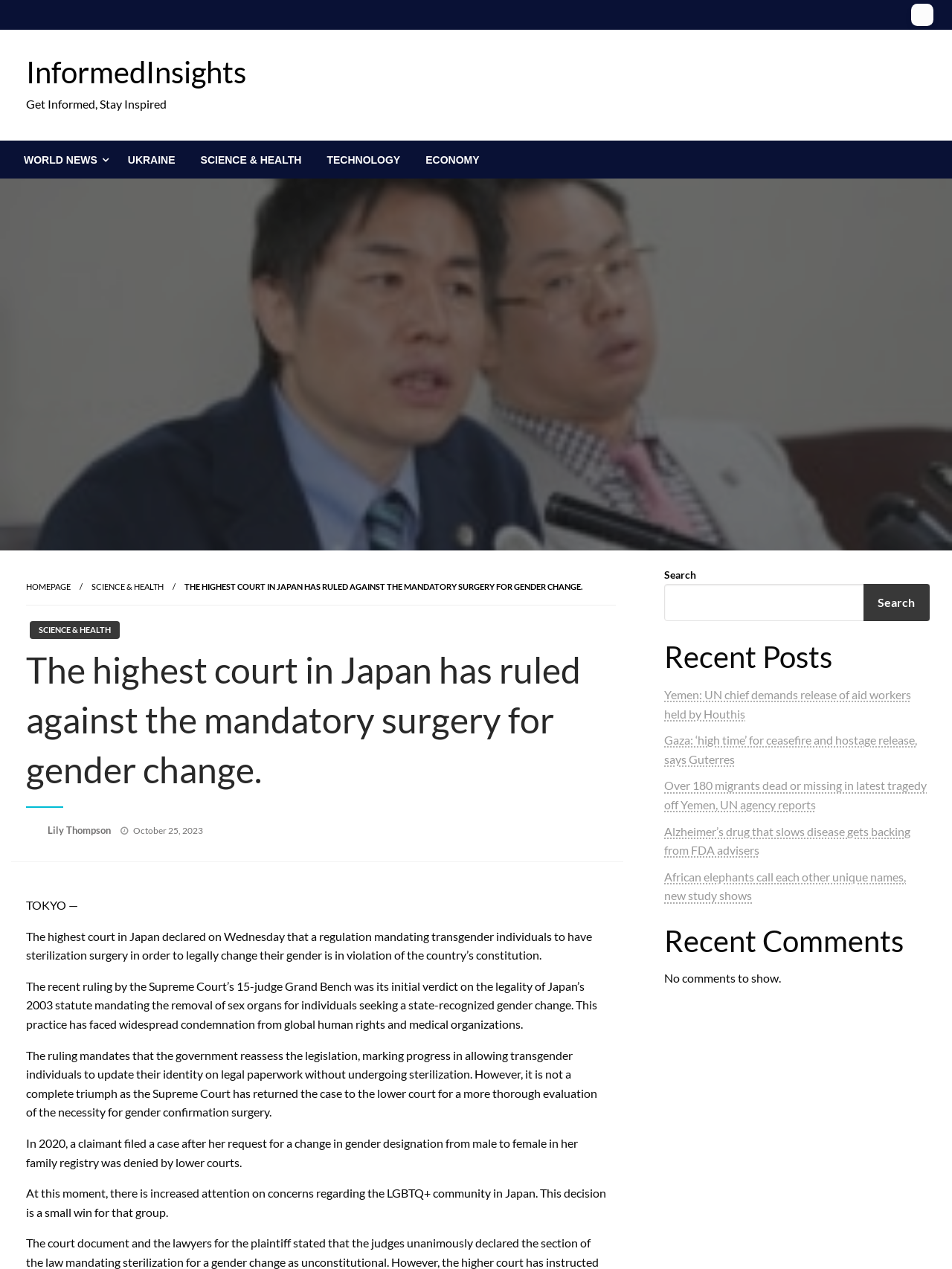What is the name of the author of the article?
Please give a detailed and elaborate answer to the question based on the image.

The name of the author can be found by looking at the link element with the text 'Lily Thompson', which is located below the heading of the article.